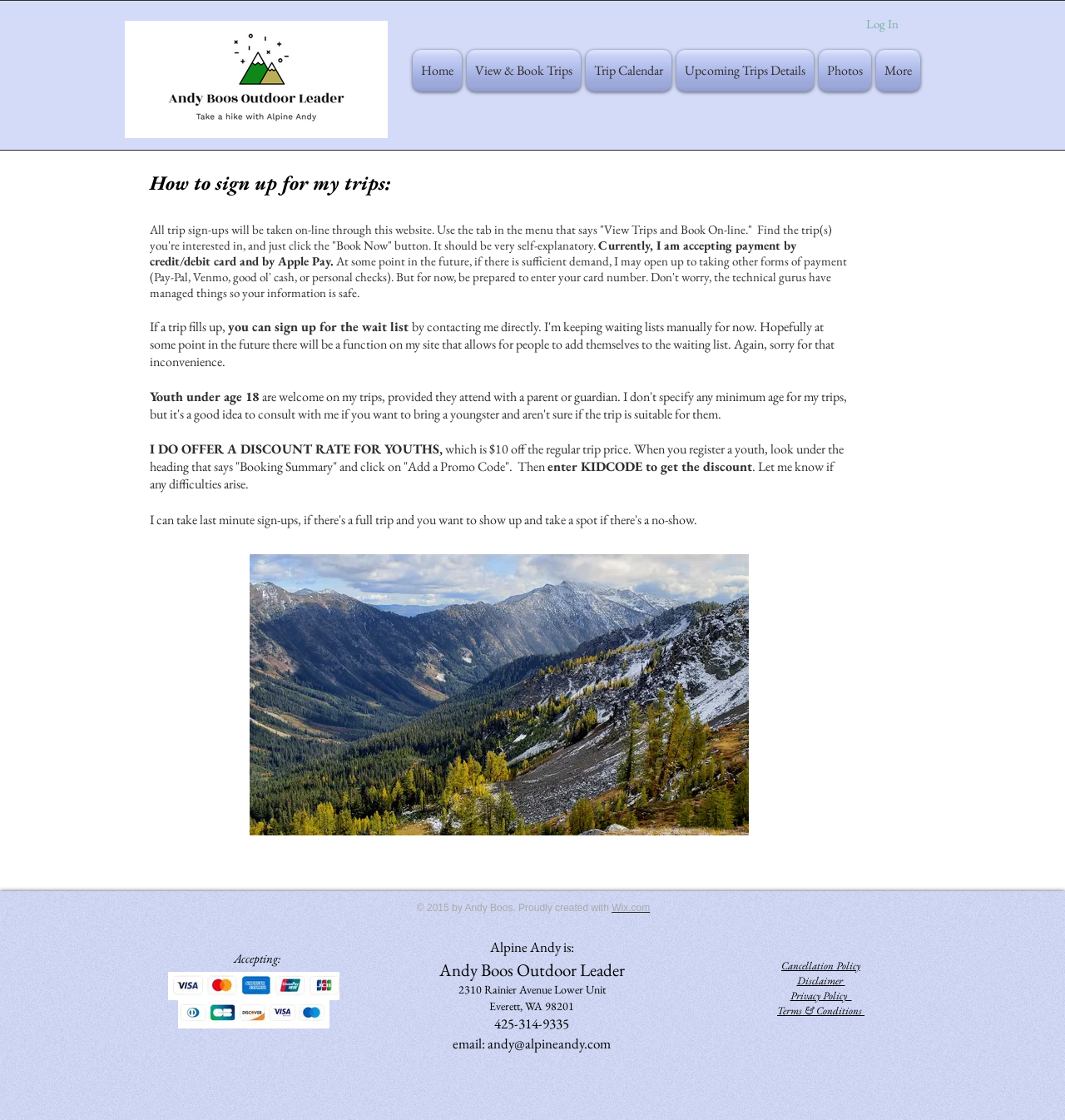What payment methods are accepted?
Please use the image to provide a one-word or short phrase answer.

Credit/debit card and Apple Pay